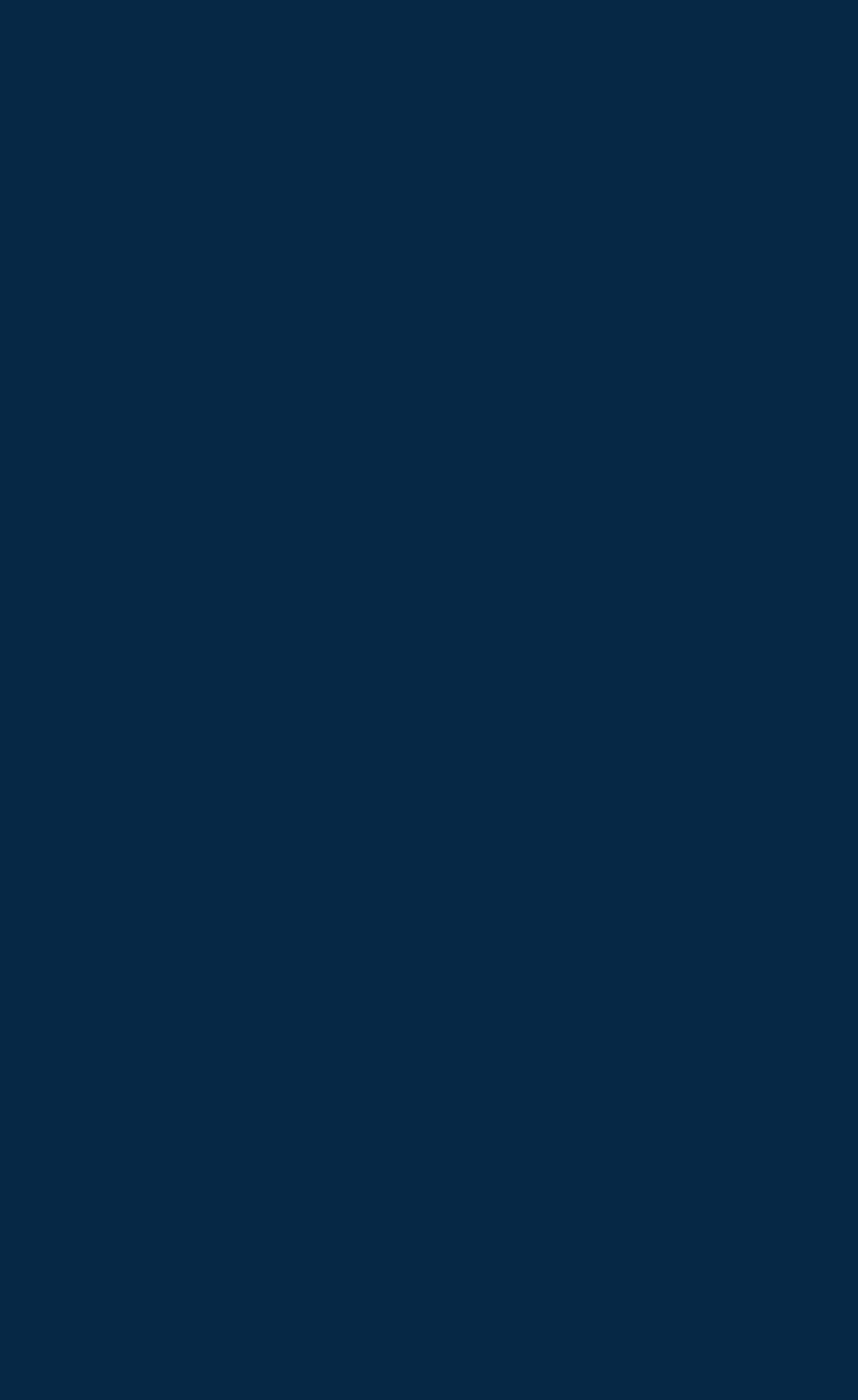Highlight the bounding box coordinates of the element you need to click to perform the following instruction: "go to forums."

[0.152, 0.28, 0.32, 0.318]